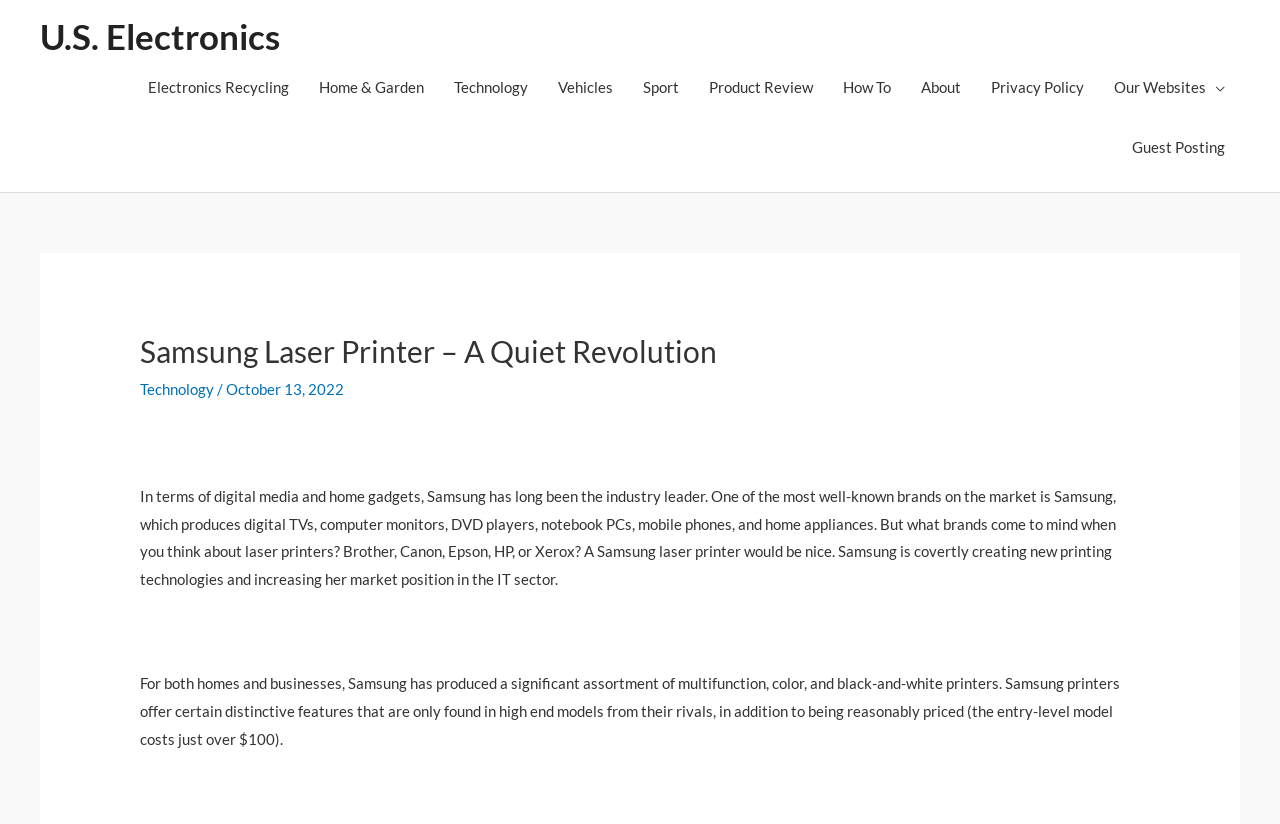What is Samsung known for producing?
Based on the image, please offer an in-depth response to the question.

The article states that Samsung is one of the most well-known brands on the market, which produces digital TVs, computer monitors, DVD players, notebook PCs, mobile phones, and home appliances.